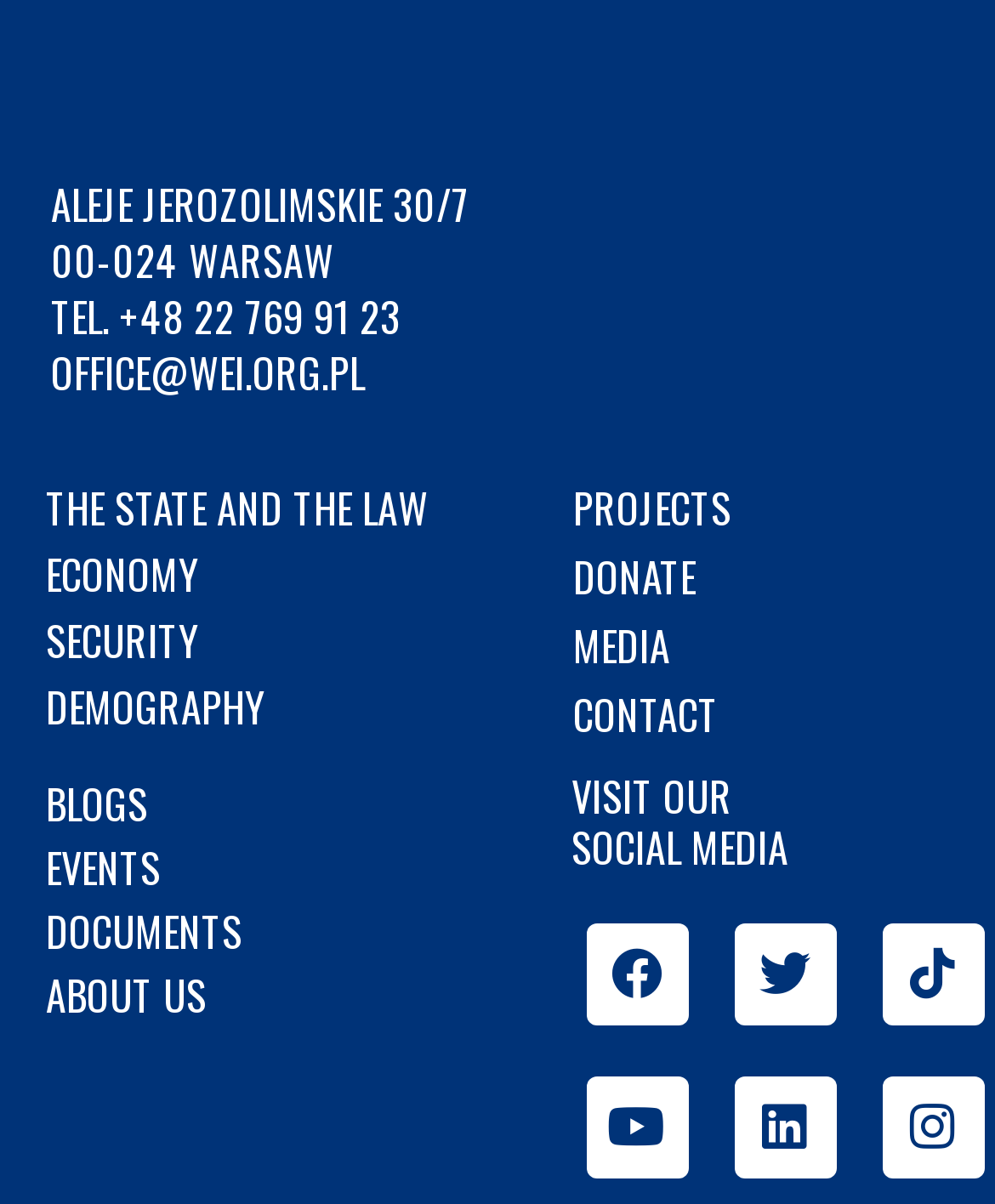Provide the bounding box coordinates of the HTML element this sentence describes: "Linkedin". The bounding box coordinates consist of four float numbers between 0 and 1, i.e., [left, top, right, bottom].

[0.737, 0.894, 0.84, 0.978]